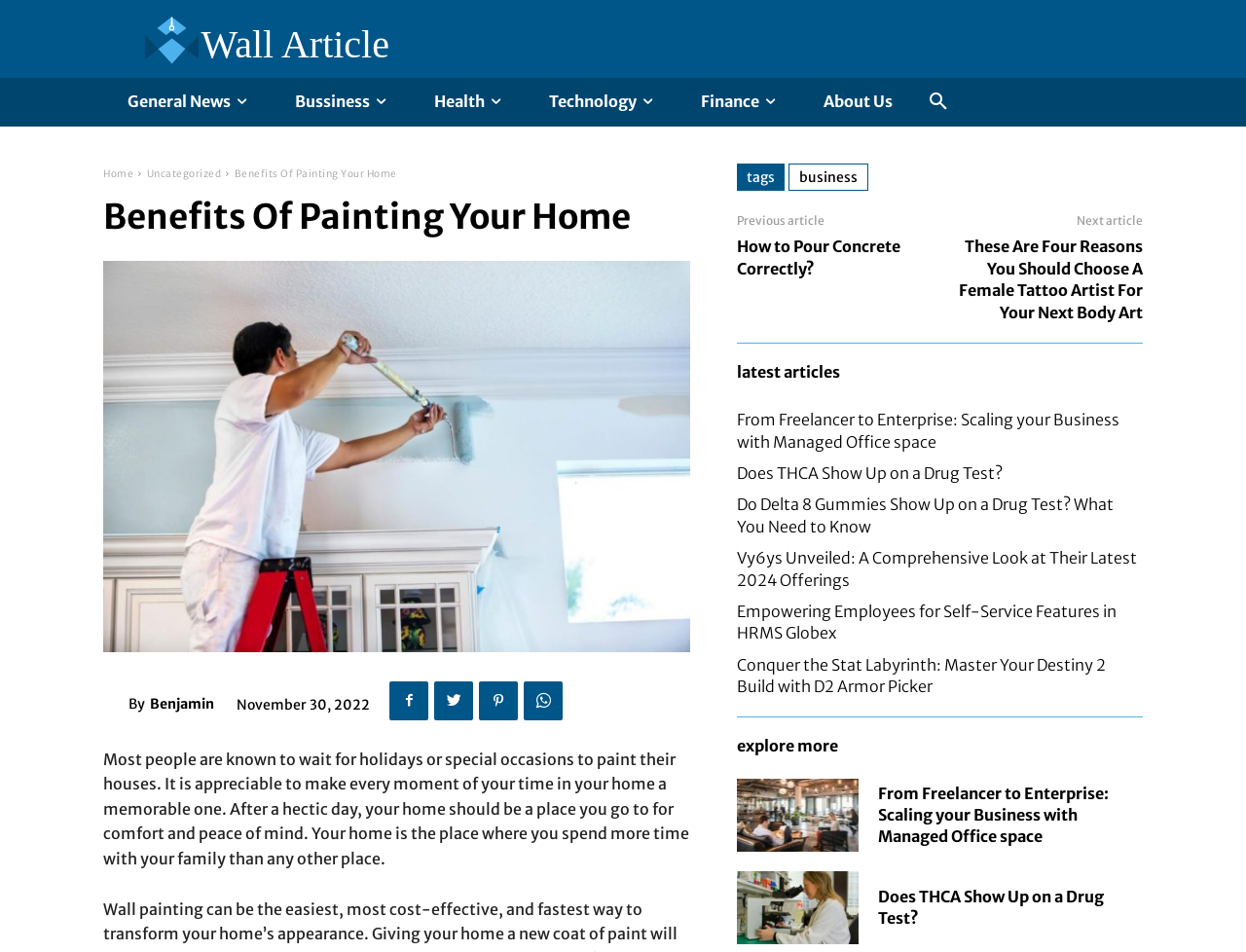Identify the bounding box coordinates for the UI element mentioned here: "parent_node: By title="Benjamin"". Provide the coordinates as four float values between 0 and 1, i.e., [left, top, right, bottom].

[0.083, 0.729, 0.103, 0.75]